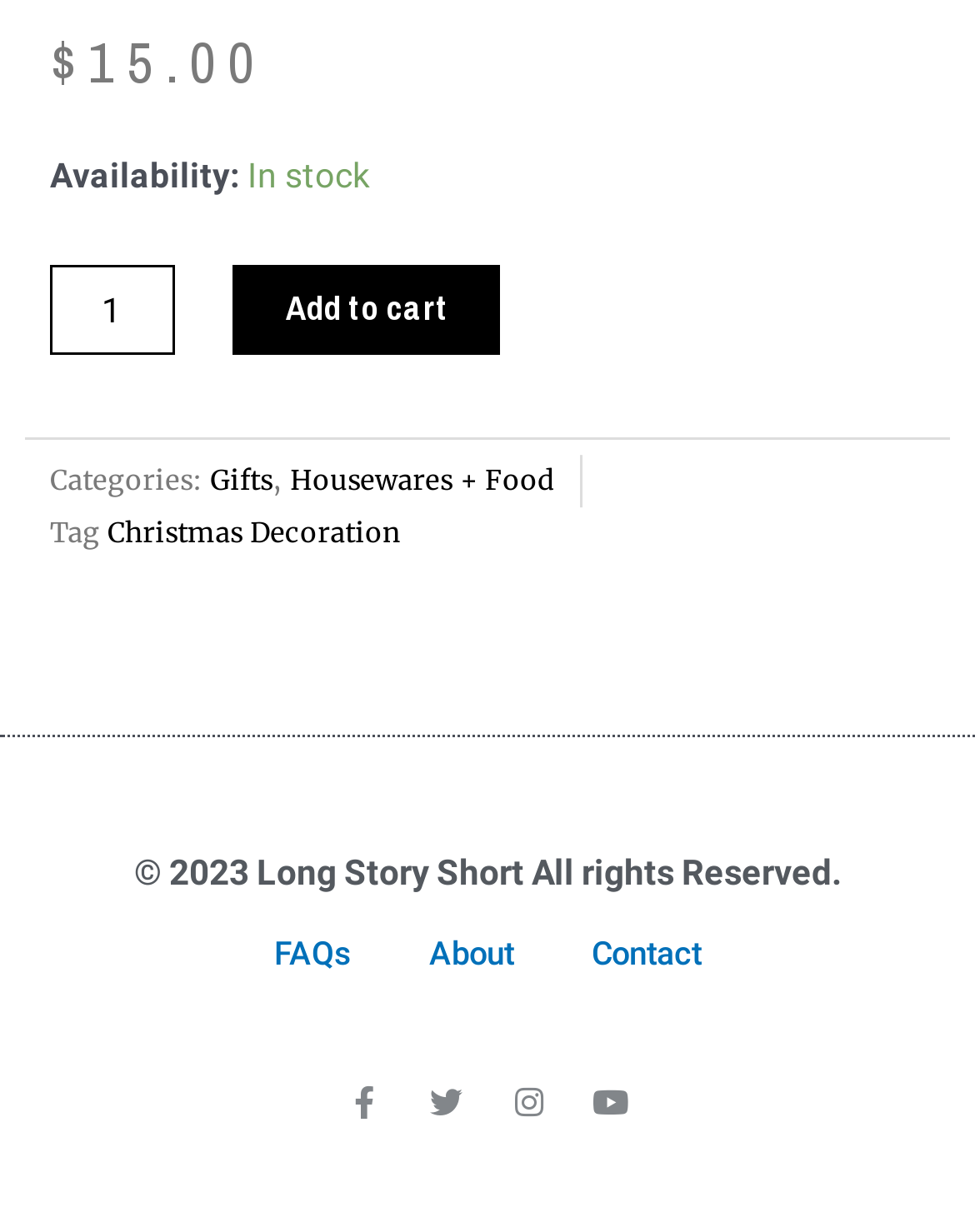What is the price of the product? Analyze the screenshot and reply with just one word or a short phrase.

$15.00